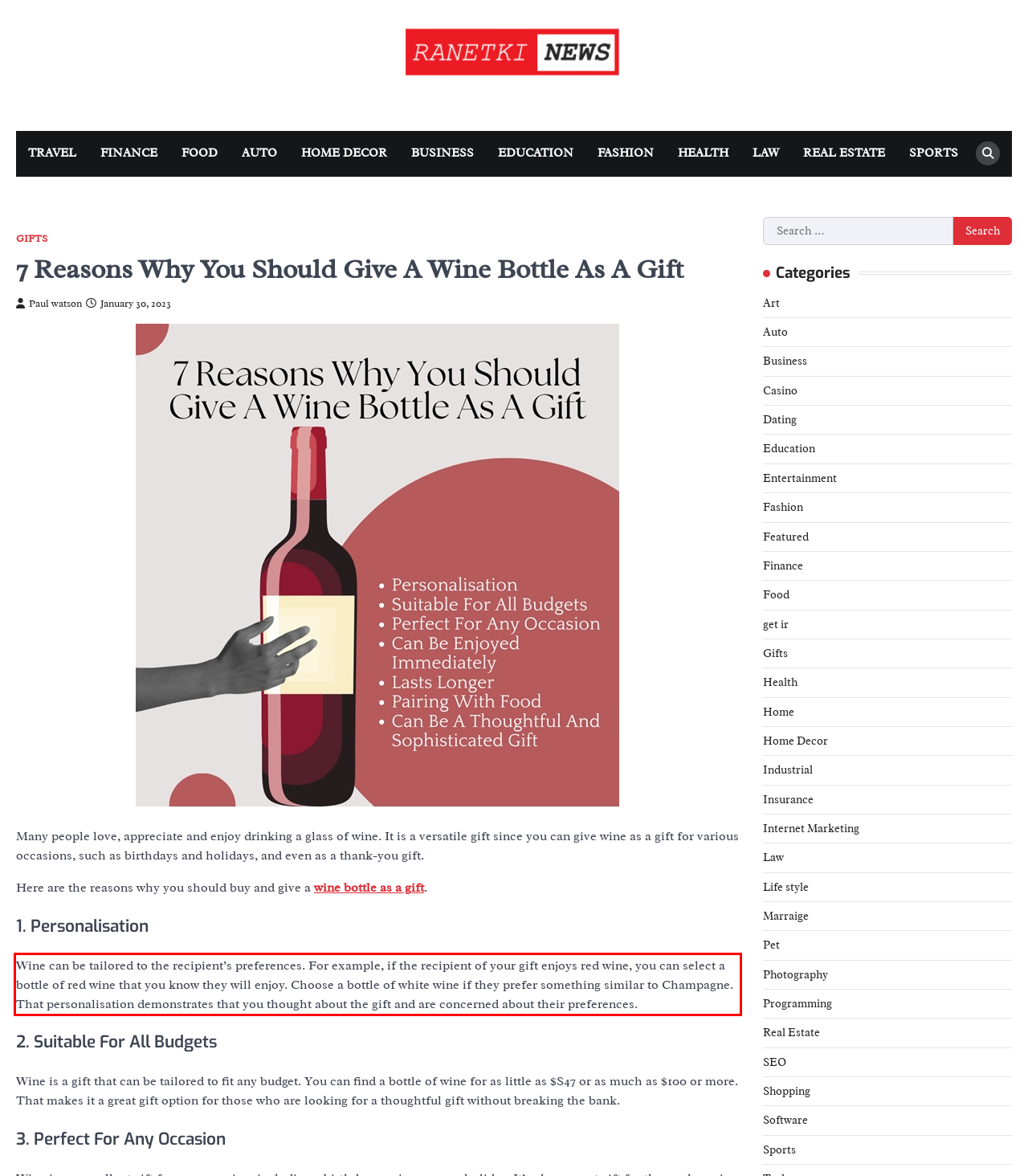Given a screenshot of a webpage containing a red bounding box, perform OCR on the text within this red bounding box and provide the text content.

Wine can be tailored to the recipient’s preferences. For example, if the recipient of your gift enjoys red wine, you can select a bottle of red wine that you know they will enjoy. Choose a bottle of white wine if they prefer something similar to Champagne. That personalisation demonstrates that you thought about the gift and are concerned about their preferences.